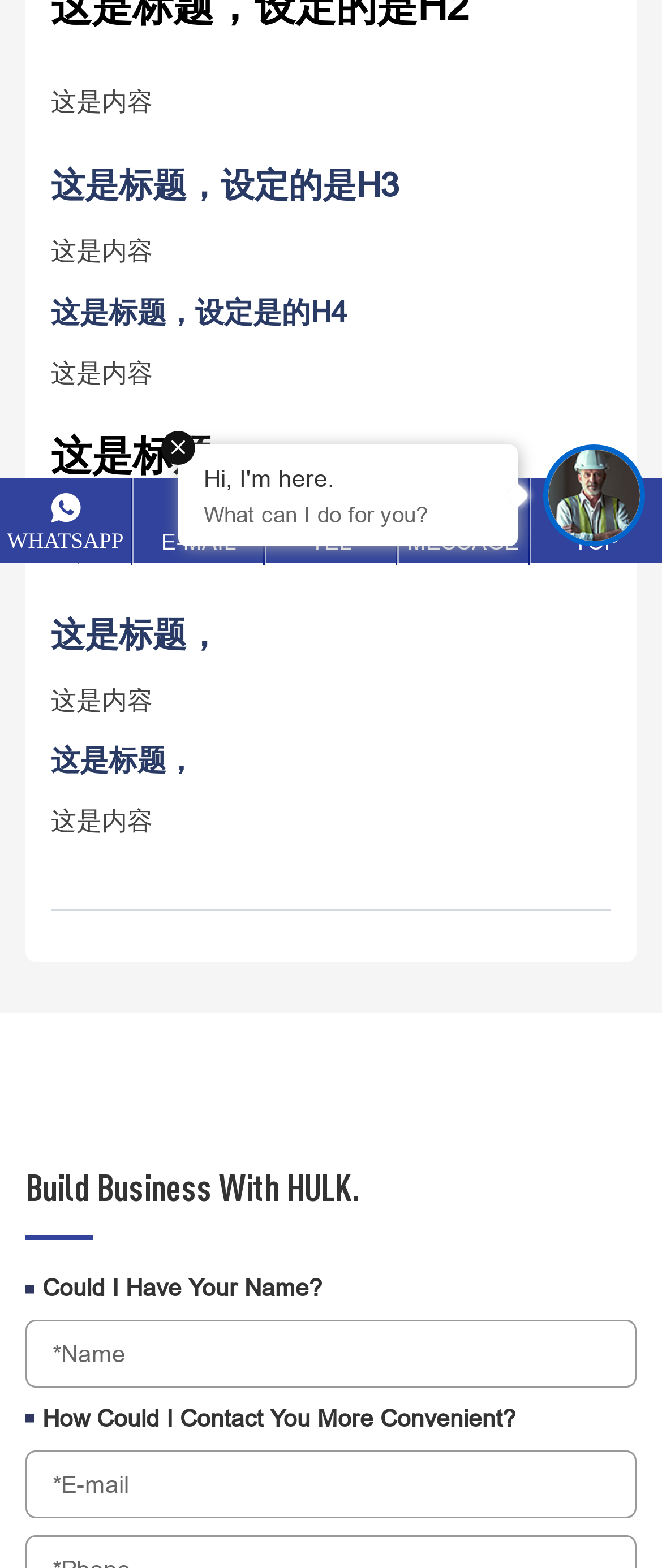Given the element description "name="email" placeholder="*E-mail"", identify the bounding box of the corresponding UI element.

[0.038, 0.925, 0.962, 0.968]